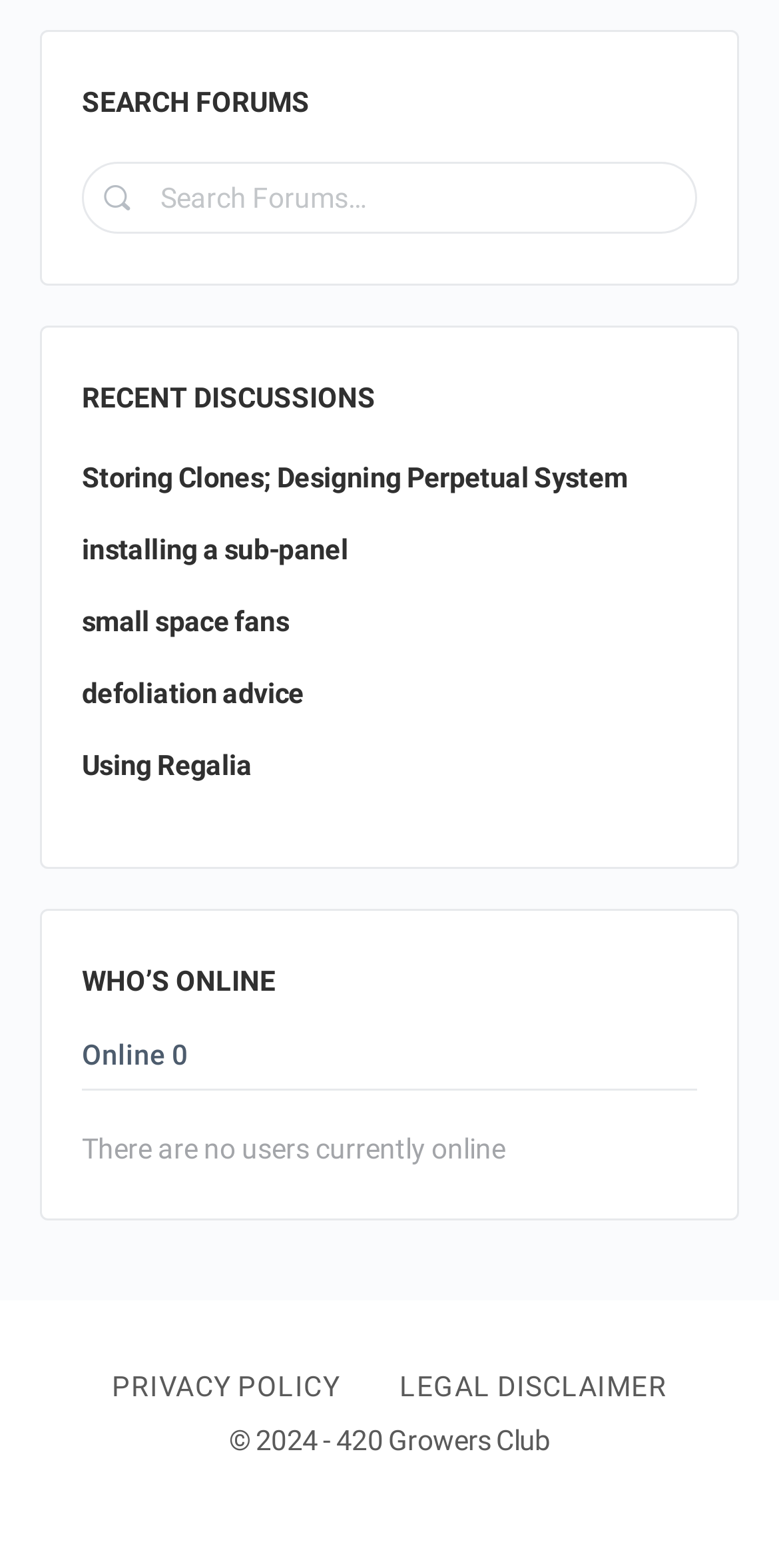What is the copyright year of the website?
Look at the image and answer the question using a single word or phrase.

2024